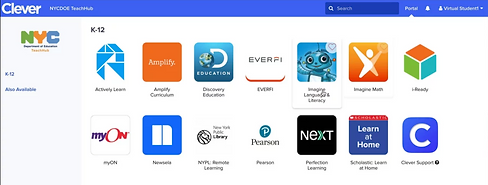Thoroughly describe the content and context of the image.

The image depicts a colorful and user-friendly interface of the NYCDOE TeachHub platform, showcasing various educational applications available to K-12 students. The layout is organized in a grid format, featuring icons for different tools such as "Amplify Curriculum," "Discovery Education," "Imagine Learning," and "Pearson," among others. Each icon is designed to be visually engaging, representing a specific educational resource aimed at enhancing learning experiences. The top left corner prominently displays the NYC Department of Education logo, ensuring users can easily identify this as a trusted educational portal. With labels for different educational resources, the platform facilitates seamless access to digital learning tools, promoting interaction and continuous learning in various subjects.